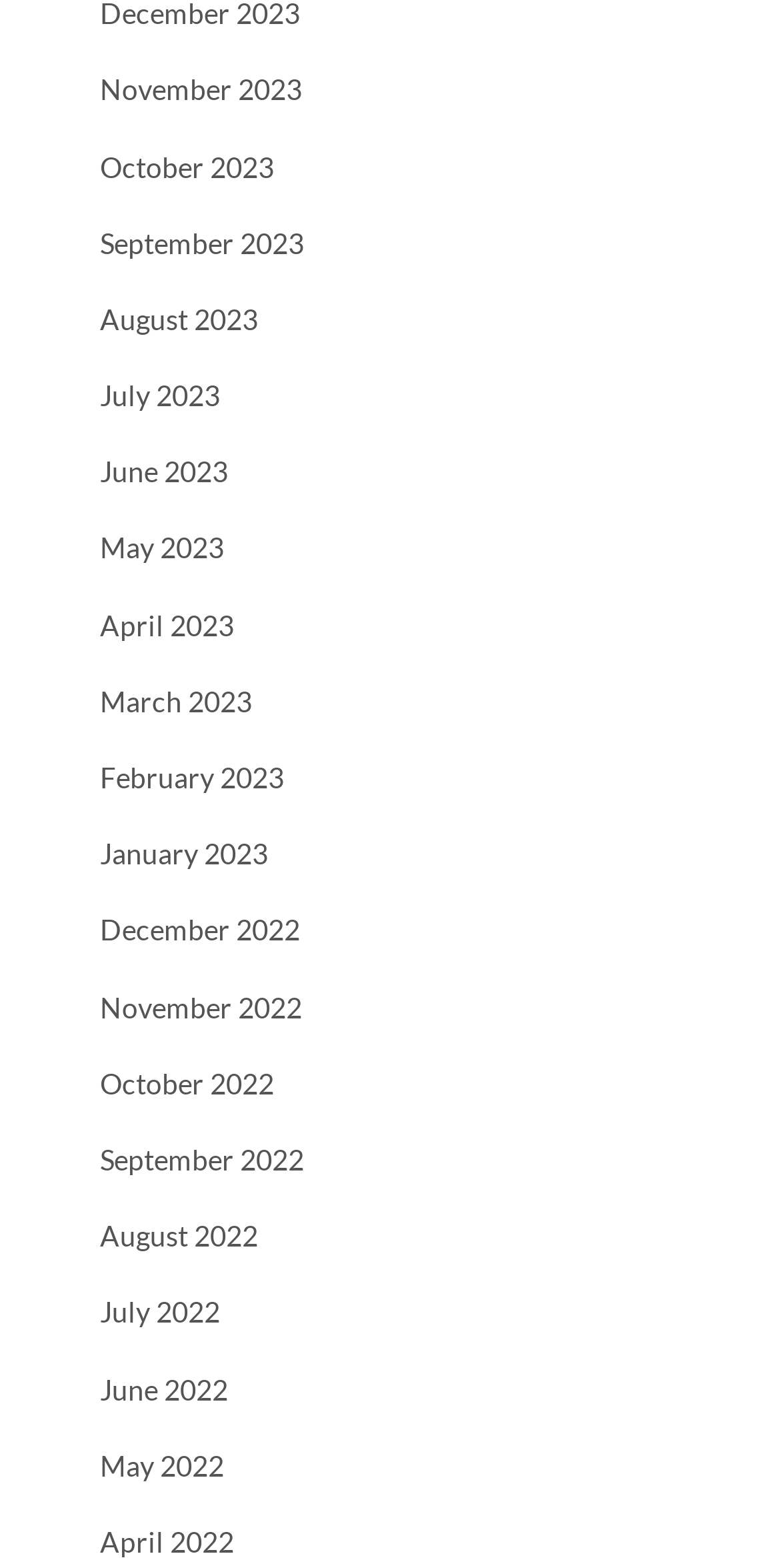Determine the bounding box coordinates for the area you should click to complete the following instruction: "access June 2022".

[0.128, 0.875, 0.292, 0.896]